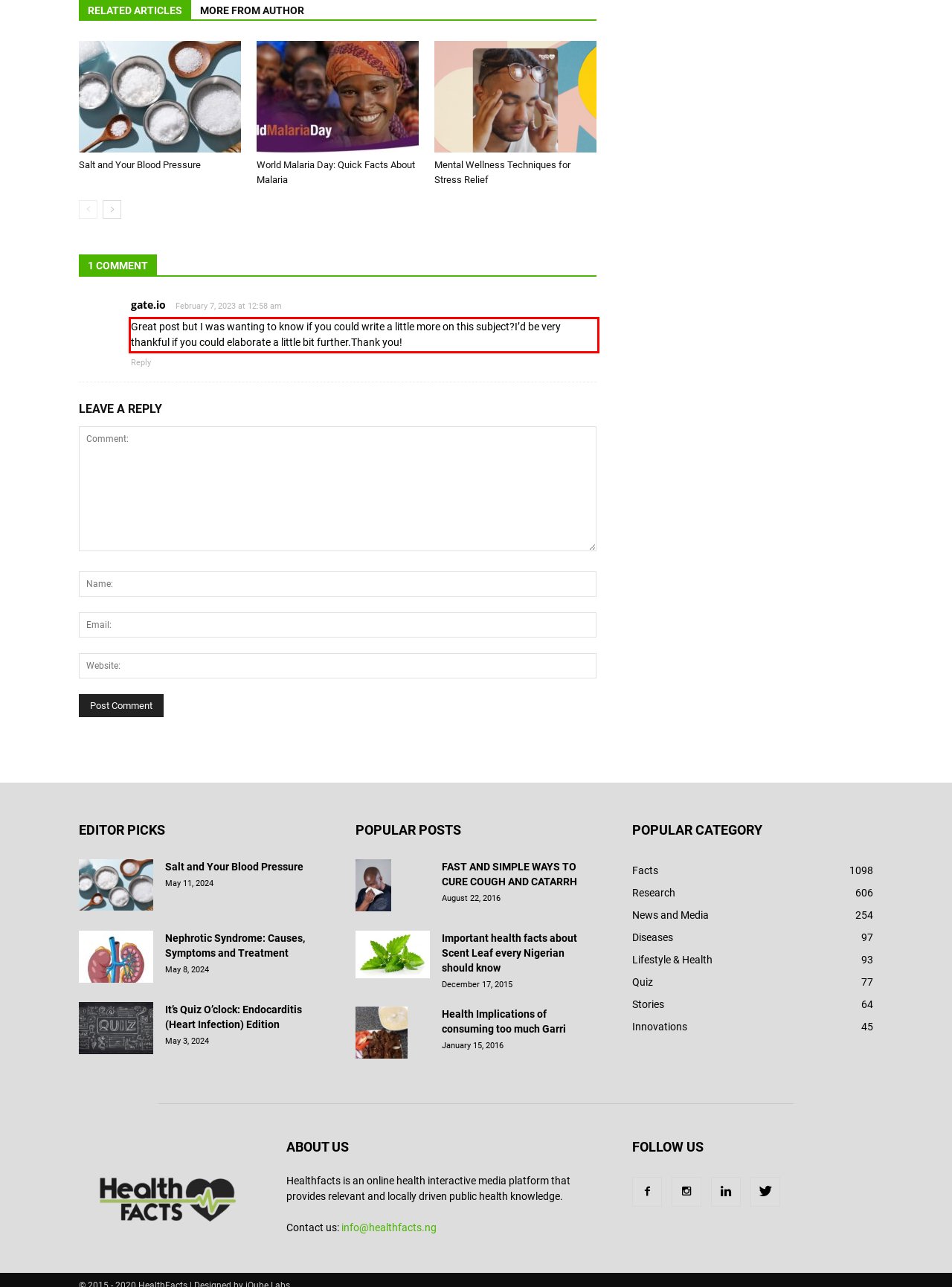Observe the screenshot of the webpage that includes a red rectangle bounding box. Conduct OCR on the content inside this red bounding box and generate the text.

Great post but I was wanting to know if you could write a little more on this subject?I’d be very thankful if you could elaborate a little bit further.Thank you!